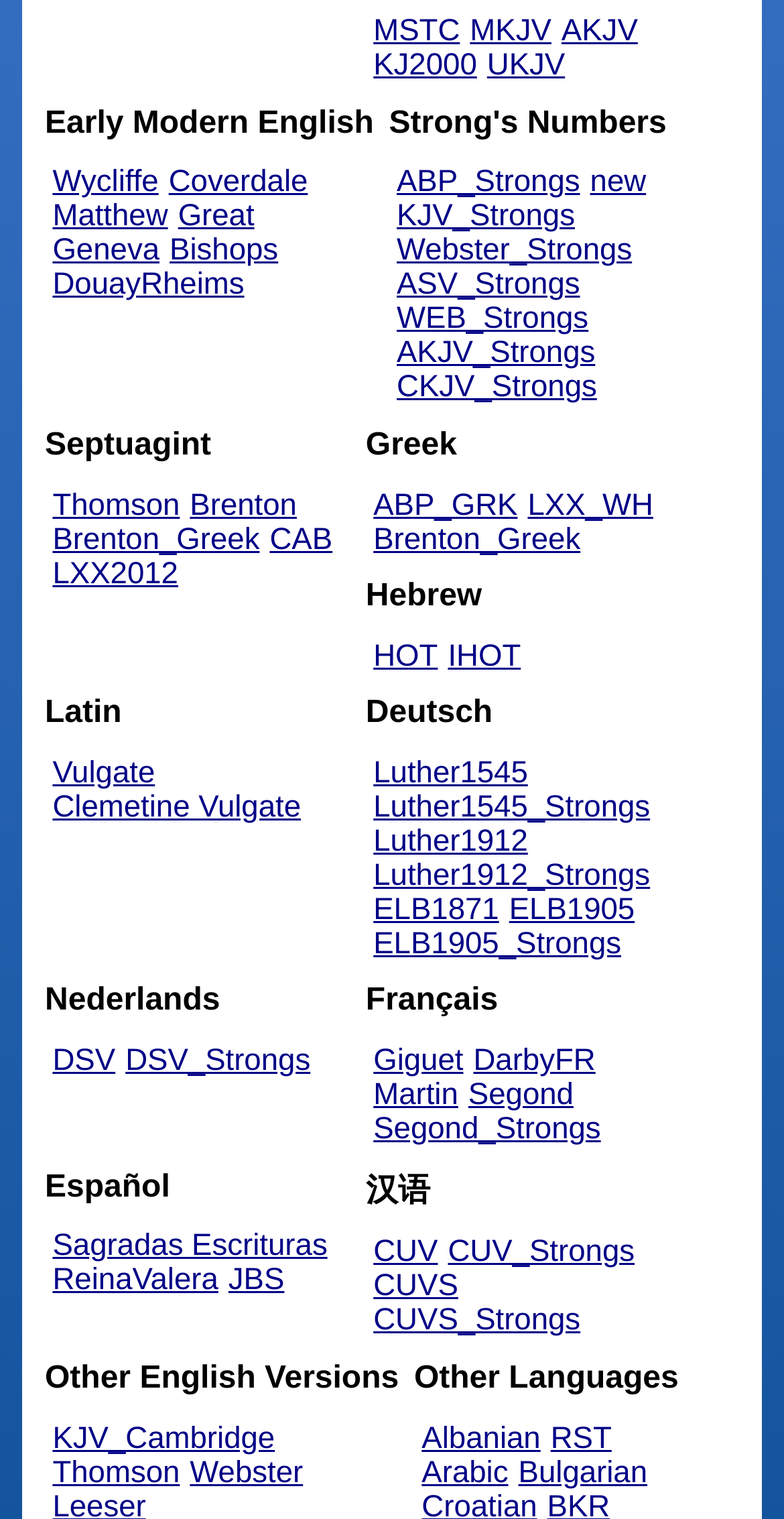Please locate the bounding box coordinates for the element that should be clicked to achieve the following instruction: "Go to 'Strong's Numbers' page". Ensure the coordinates are given as four float numbers between 0 and 1, i.e., [left, top, right, bottom].

[0.496, 0.07, 0.886, 0.093]